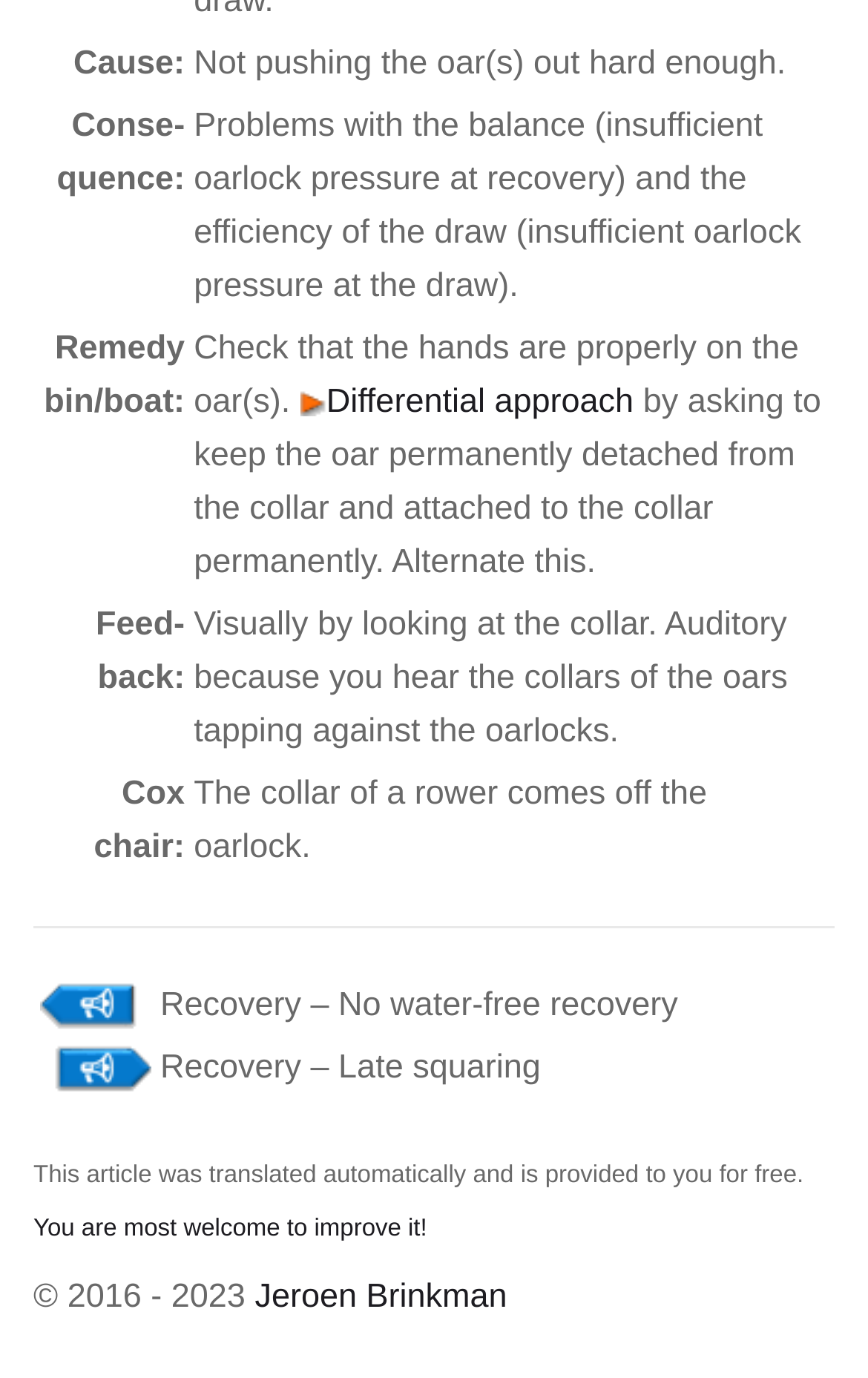Please determine the bounding box of the UI element that matches this description: Differential approach. The coordinates should be given as (top-left x, top-left y, bottom-right x, bottom-right y), with all values between 0 and 1.

[0.345, 0.277, 0.73, 0.305]